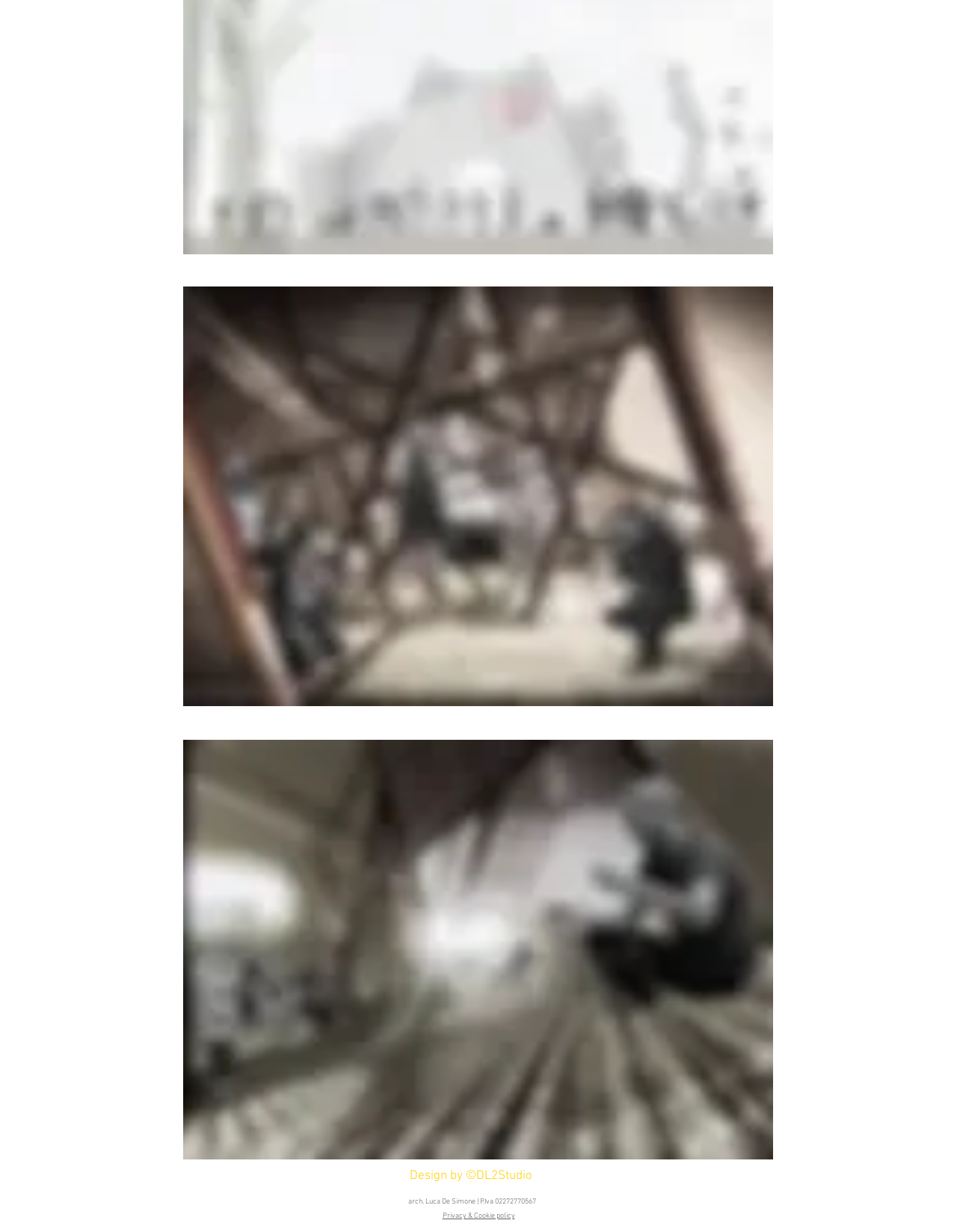Given the element description News, specify the bounding box coordinates of the corresponding UI element in the format (top-left x, top-left y, bottom-right x, bottom-right y). All values must be between 0 and 1.

None